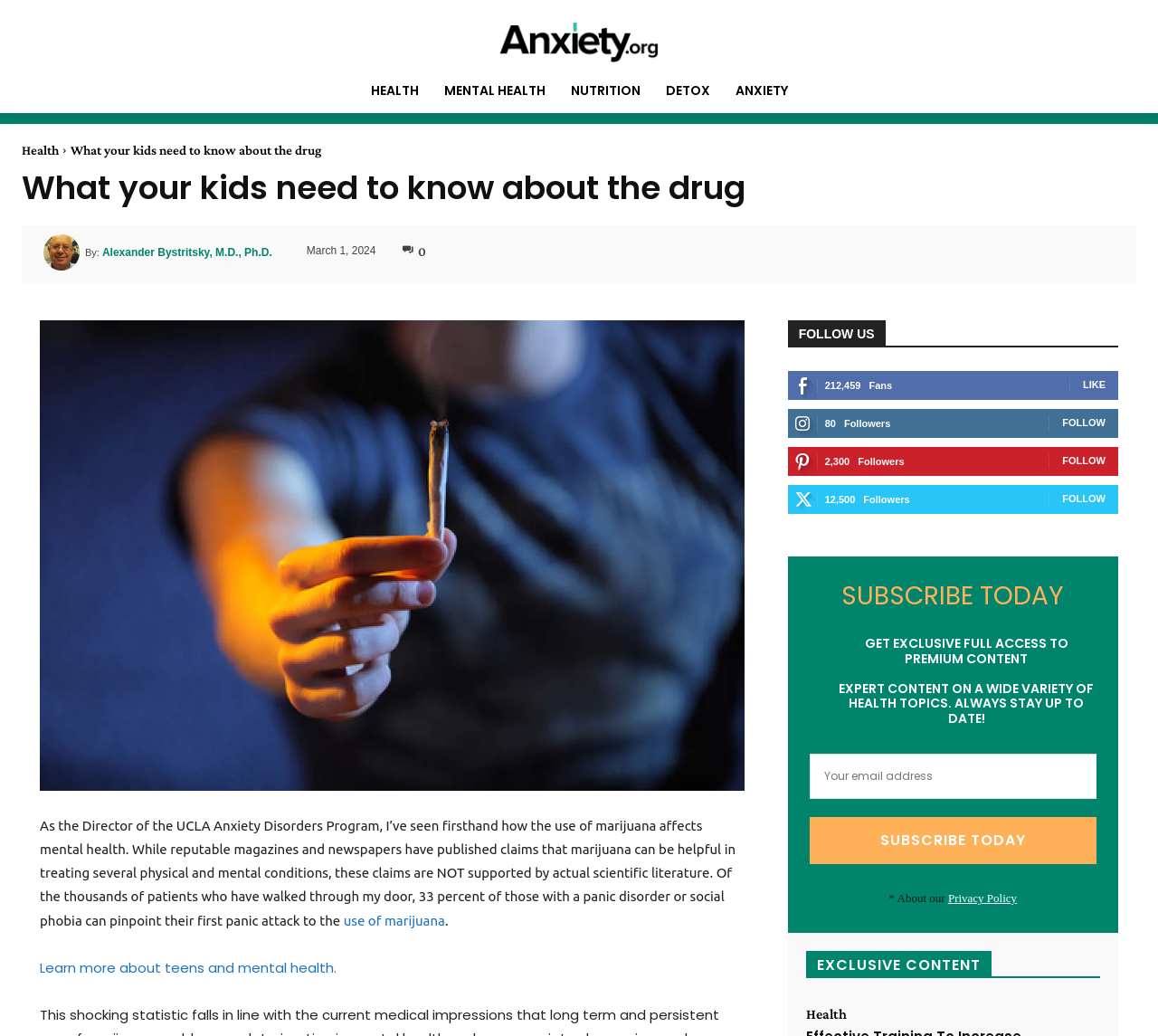Could you determine the bounding box coordinates of the clickable element to complete the instruction: "Follow on social media"? Provide the coordinates as four float numbers between 0 and 1, i.e., [left, top, right, bottom].

[0.935, 0.366, 0.955, 0.376]